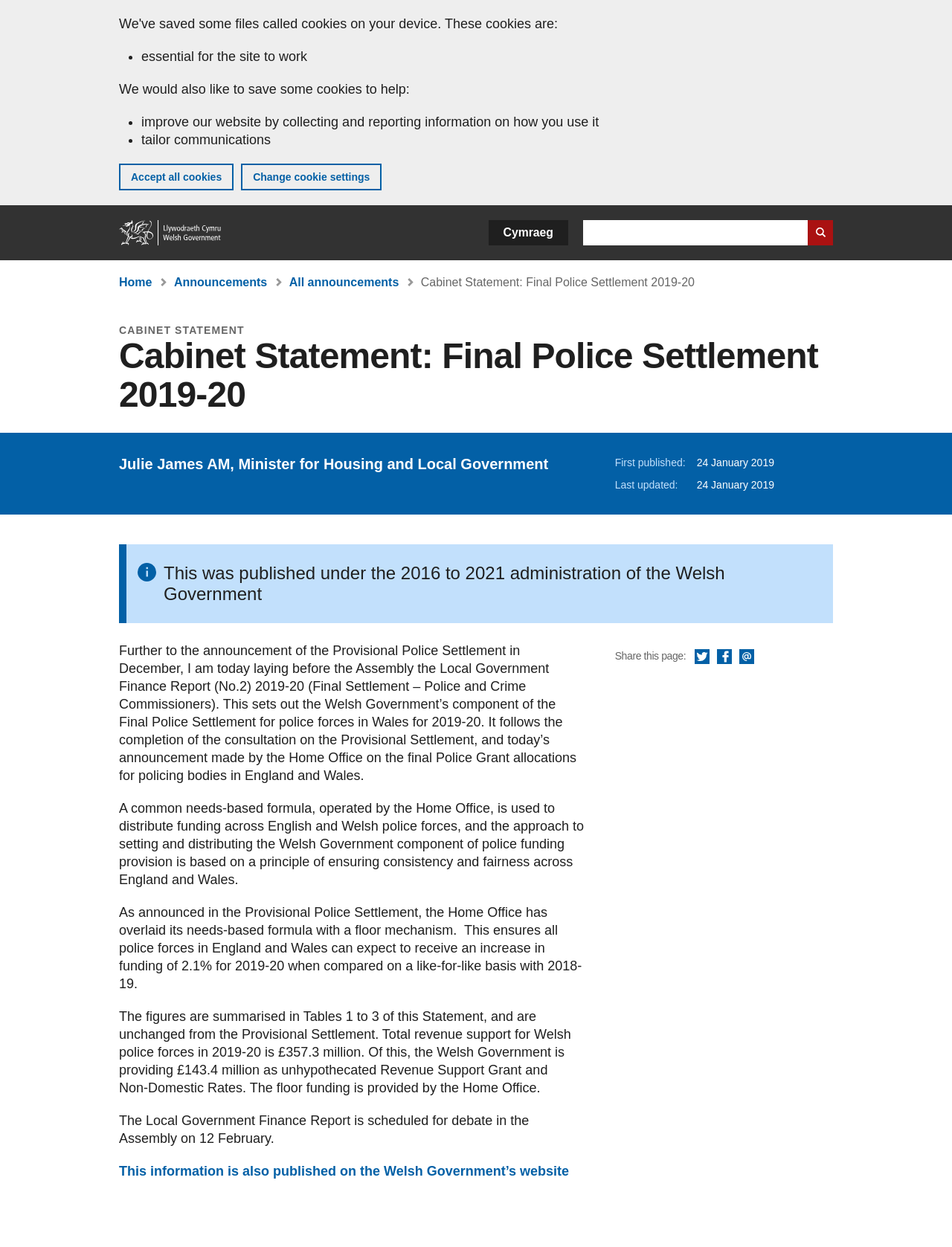Generate a comprehensive description of the webpage content.

This webpage is about a Cabinet Statement on the Final Police Settlement 2019-20, published on the GOV.WALES website. At the top, there is a banner with a message about cookies on the website, along with options to accept all cookies or change cookie settings. Below the banner, there is a navigation section with links to the home page, a search bar, and a language selection button.

The main content of the webpage is divided into sections. The first section displays the title of the Cabinet Statement, "Cabinet Statement: Final Police Settlement 2019-20", along with the name and title of the Minister for Housing and Local Government, Julie James AM. The date of publication, "24 January 2019", is also shown.

The next section provides information about the Cabinet Statement, including the details of the Final Police Settlement for police forces in Wales for 2019-20. There are four paragraphs of text that explain the settlement, including the funding allocation and the formula used to distribute the funds.

Below the main content, there are links to share the page on social media platforms, such as Twitter, Facebook, and Email. There is also a link to the Welsh Government's website, where the same information is published.

Throughout the webpage, there are several links to other related pages, including the home page, announcements, and all announcements. The webpage also has a breadcrumb navigation section at the top, which shows the user's current location within the website.